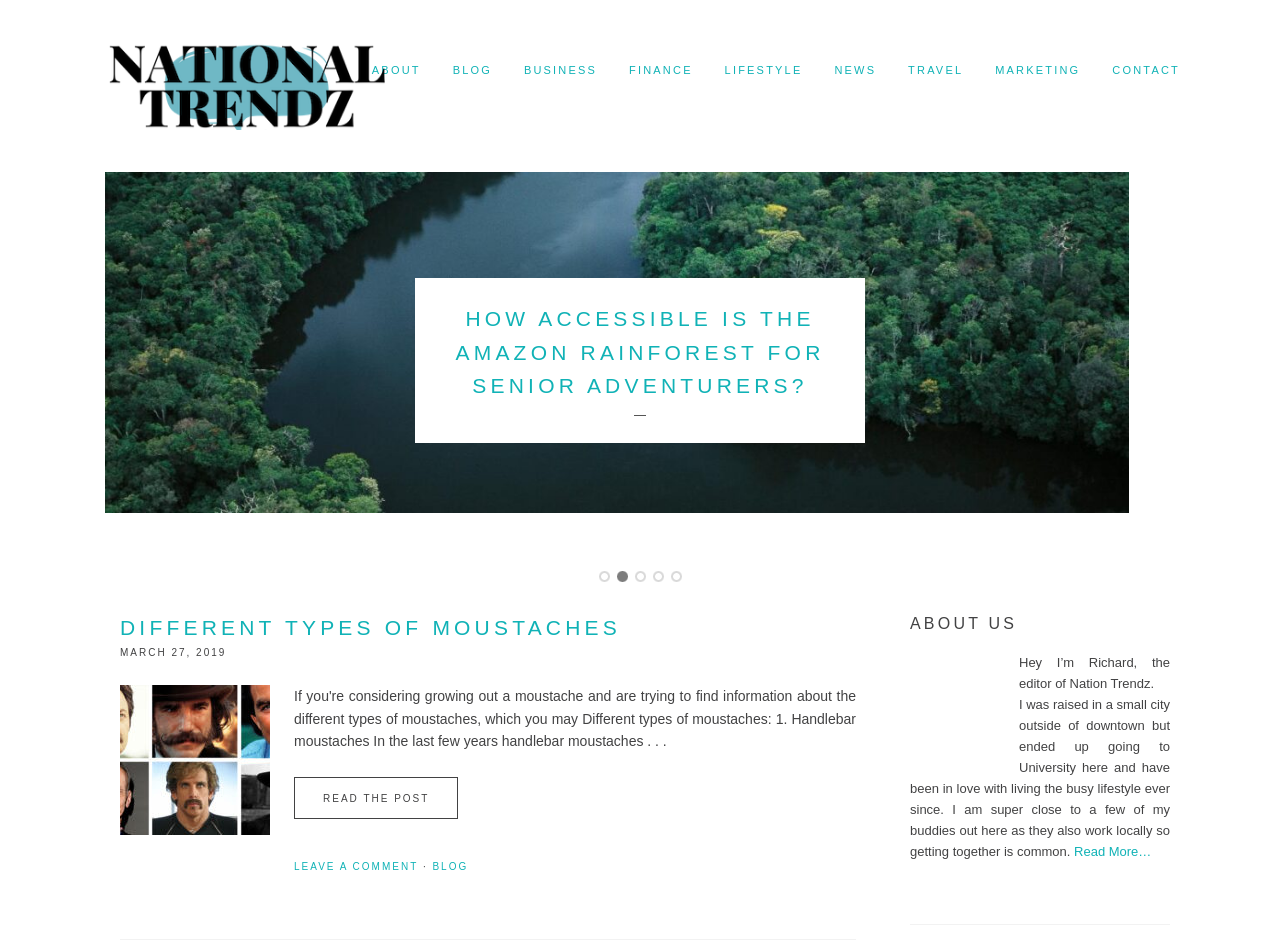Please specify the bounding box coordinates of the clickable region to carry out the following instruction: "Click on the 'NEWS' link". The coordinates should be four float numbers between 0 and 1, in the format [left, top, right, bottom].

[0.652, 0.042, 0.685, 0.105]